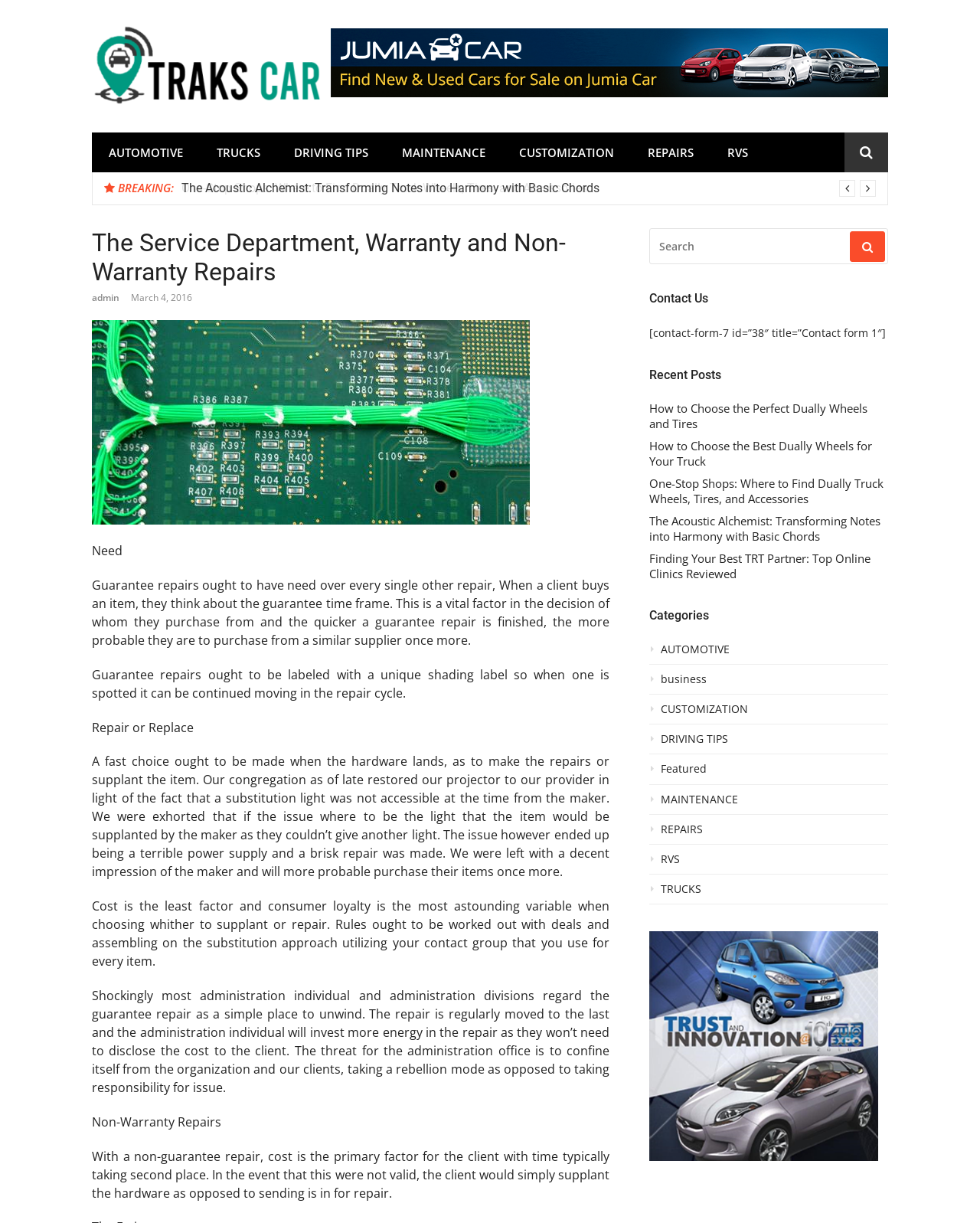Using the details from the image, please elaborate on the following question: How many categories are listed on the webpage?

The categories listed on the webpage are AUTOMOTIVE, business, CUSTOMIZATION, DRIVING TIPS, Featured, MAINTENANCE, REPAIRS, RVS, and TRUCKS, which totals 11 categories.